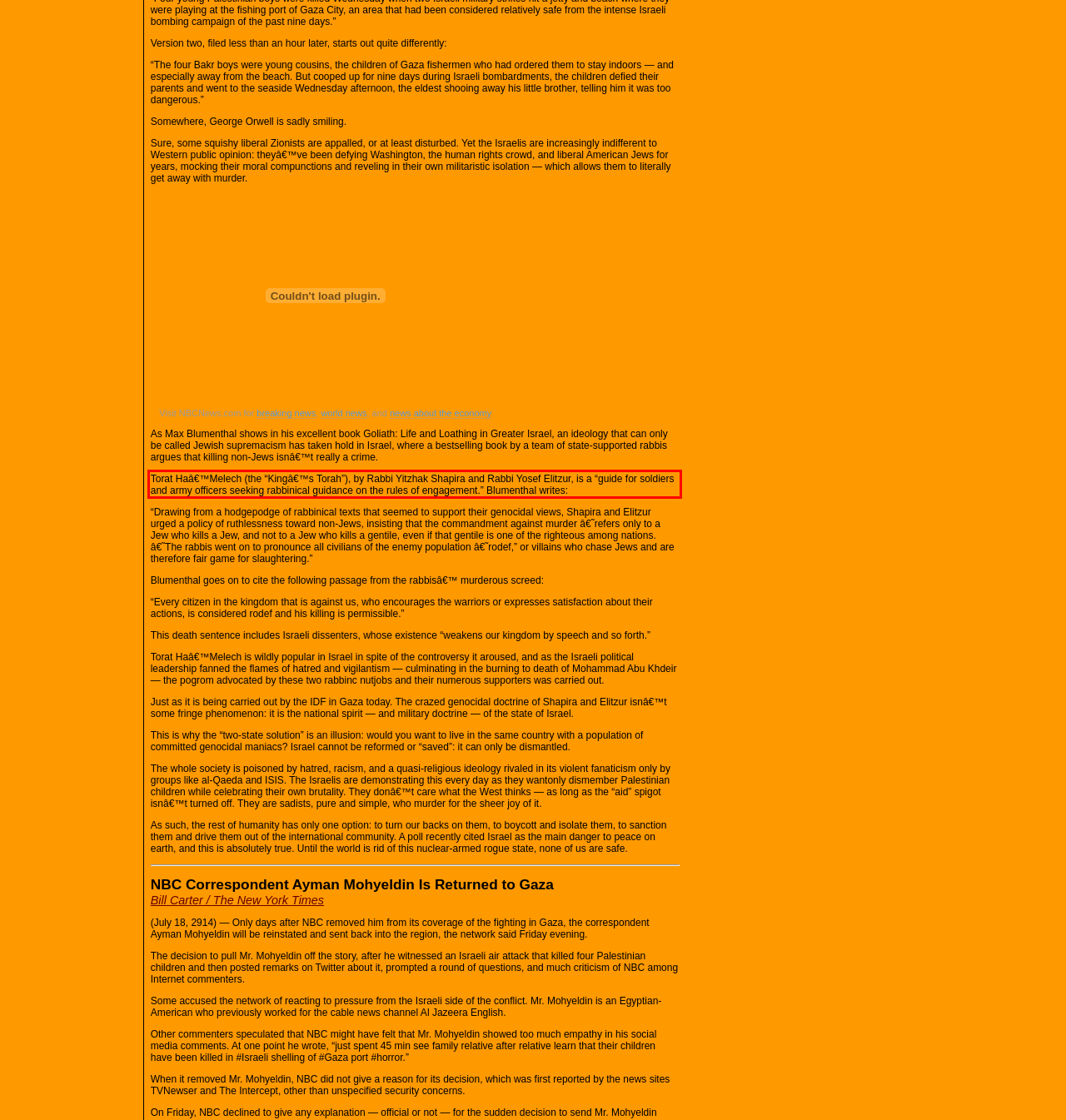Using the webpage screenshot, recognize and capture the text within the red bounding box.

Torat Haâ€™Melech (the “Kingâ€™s Torah”), by Rabbi Yitzhak Shapira and Rabbi Yosef Elitzur, is a “guide for soldiers and army officers seeking rabbinical guidance on the rules of engagement.” Blumenthal writes: